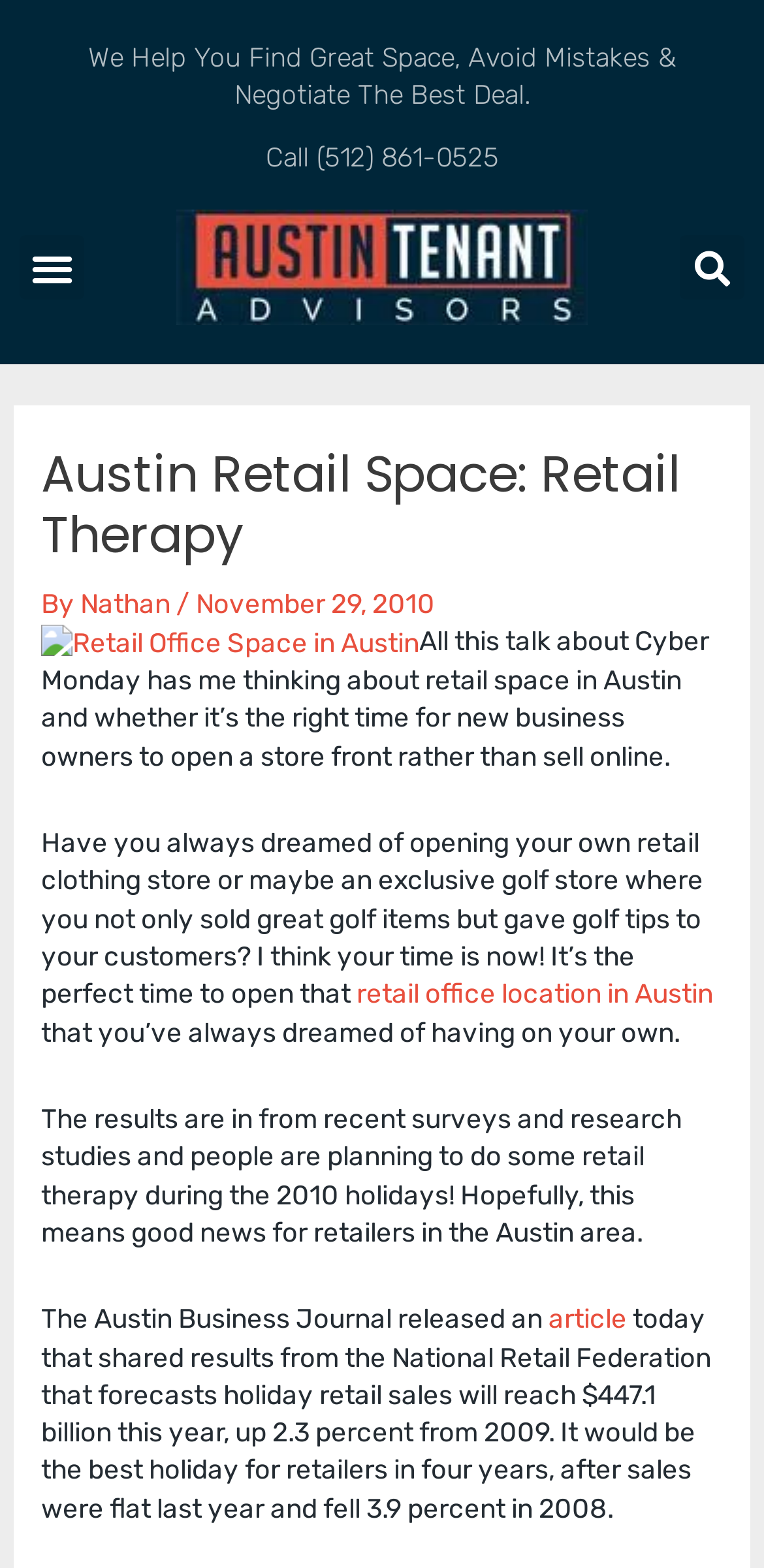Using the provided element description: "Call (512) 861-0525", determine the bounding box coordinates of the corresponding UI element in the screenshot.

[0.347, 0.089, 0.653, 0.109]